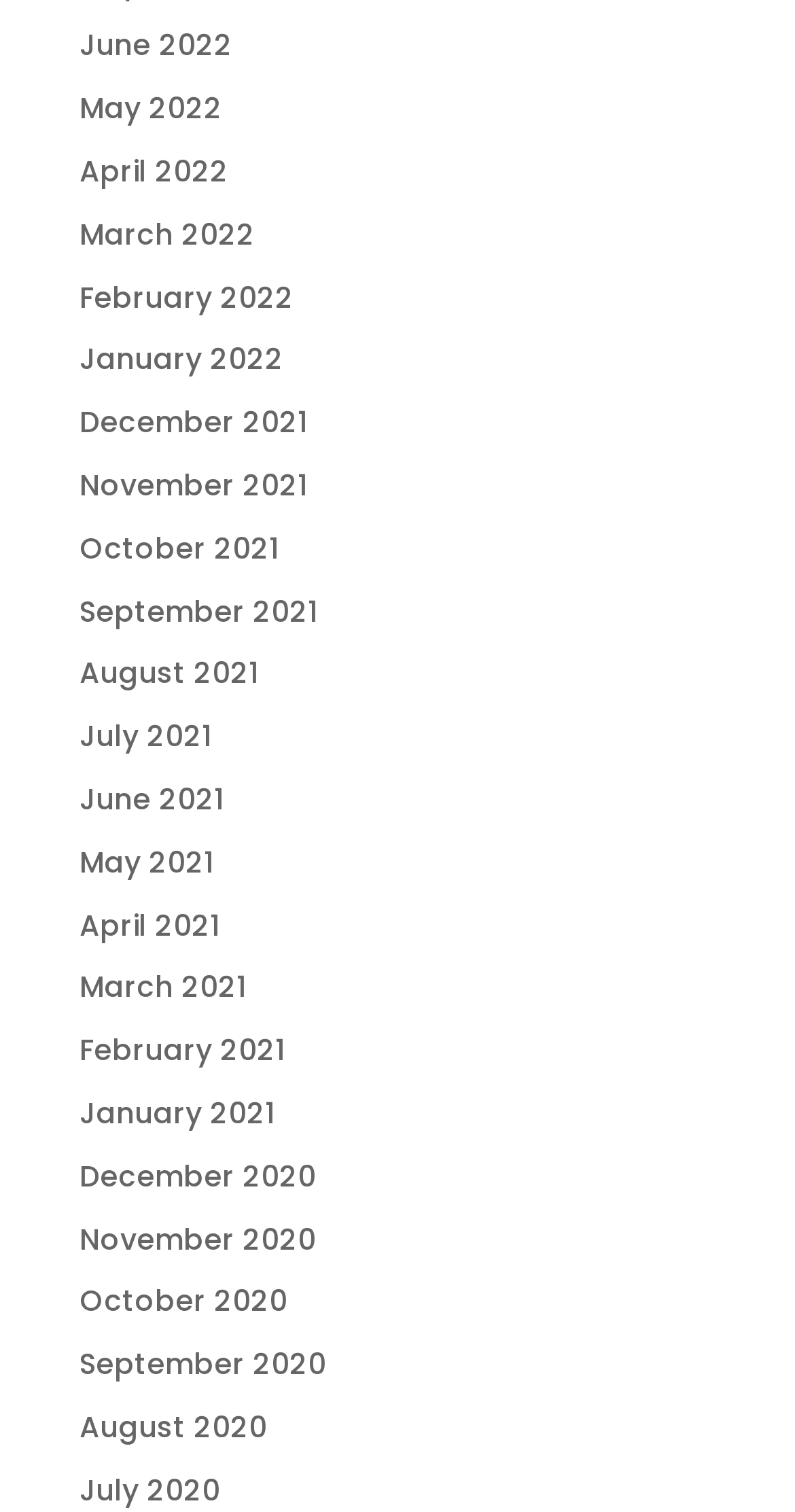Please give a short response to the question using one word or a phrase:
What is the earliest month listed?

December 2020